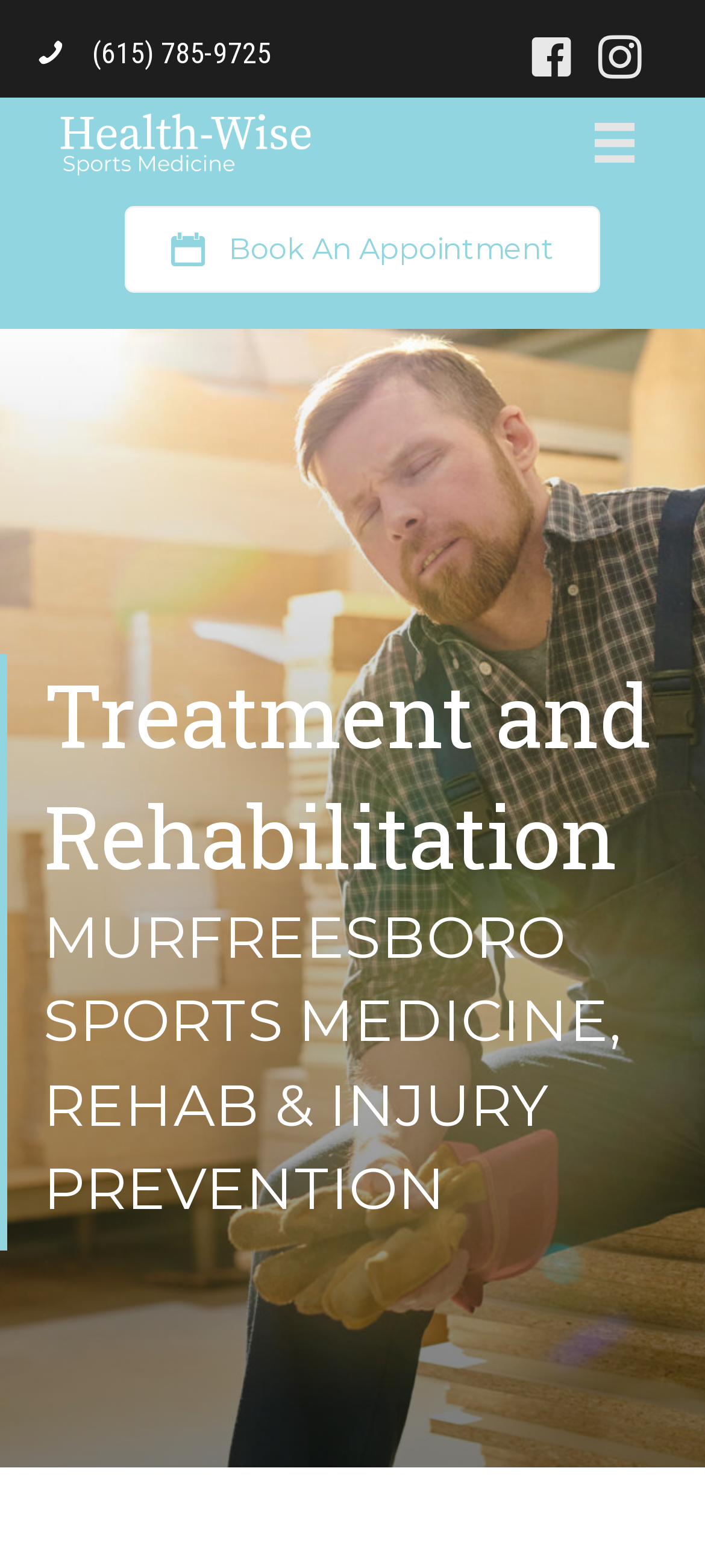Please provide a brief answer to the question using only one word or phrase: 
What is the phone number to contact?

(615) 785-9725